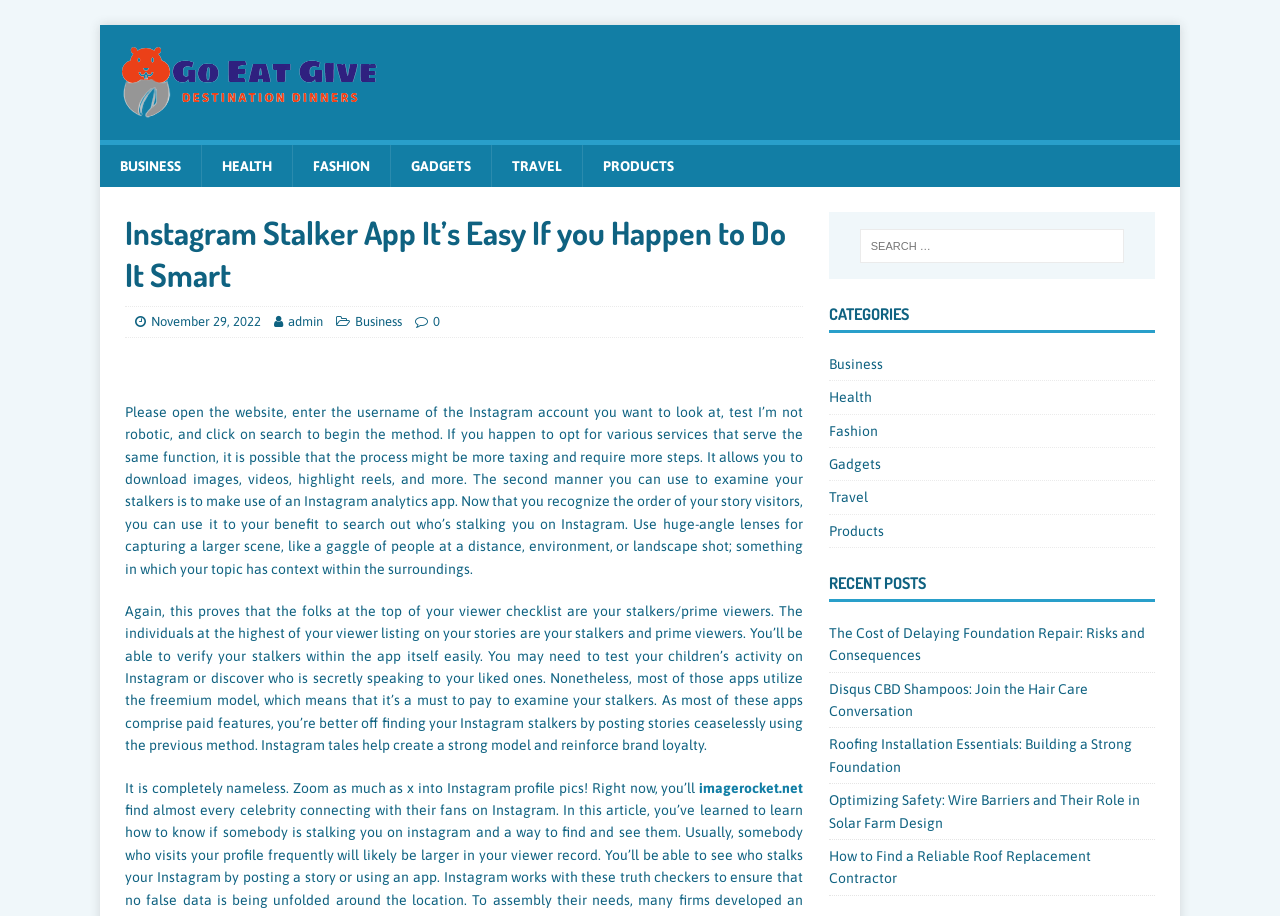Specify the bounding box coordinates of the area to click in order to follow the given instruction: "Explore the strategic ideation solution."

None